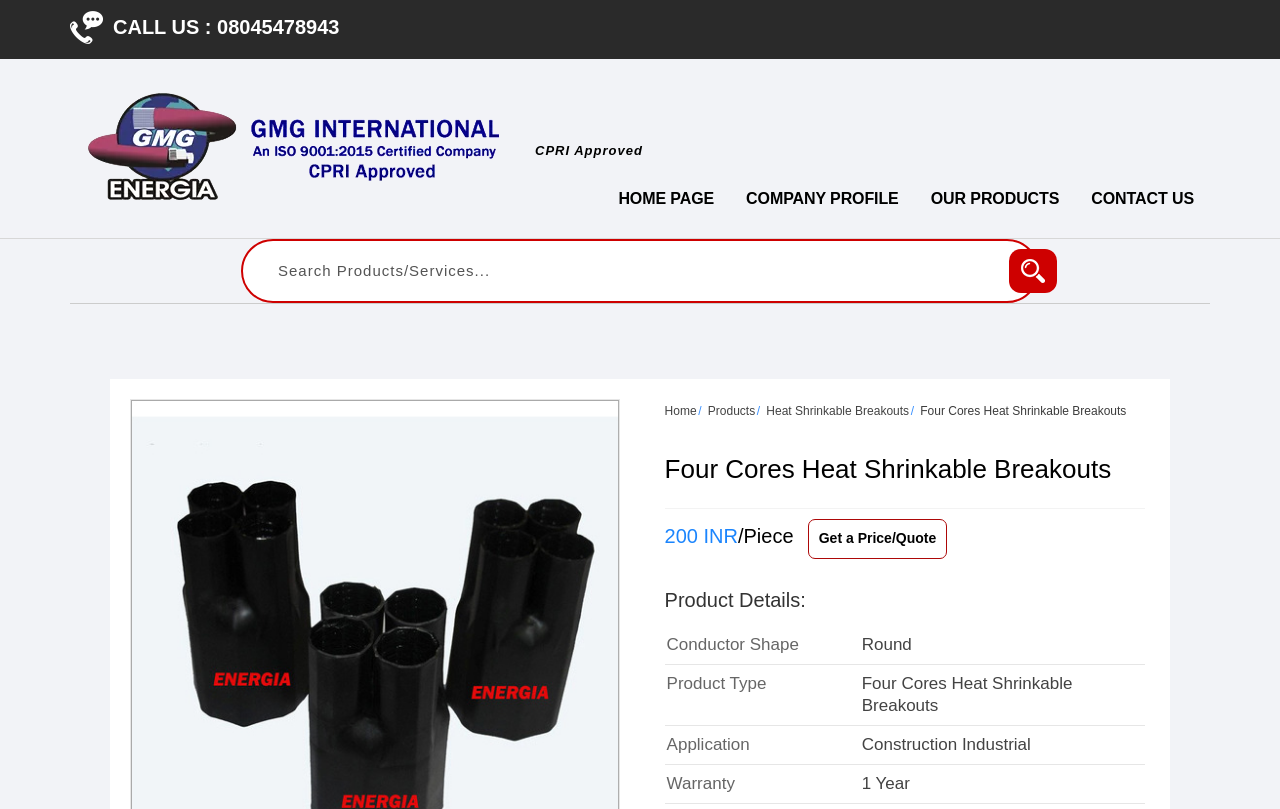Describe all visible elements and their arrangement on the webpage.

This webpage is about Four Cores Heat Shrinkable Breakouts offered by GMG INTERNATIONAL, a manufacturer, supplier, and exporter. At the top left corner, there is a "Call Us" image with a phone number "08045478943" next to it. Below the phone number, there is a link to GMG INTERNATIONAL with its logo. 

On the top right side, there are several links, including "HOME PAGE", "COMPANY PROFILE", "OUR PRODUCTS", and "CONTACT US". 

Below these links, there is a search bar with a "Search" button and a placeholder text "Search Products/Services...". 

On the left side, there are links to "Home", "Products", and "Heat Shrinkable Breakouts". 

The main content of the webpage is about the product details of Four Cores Heat Shrinkable Breakouts. The product name is displayed as a heading, followed by the price "200 INR/Piece". There is a "Get a Price/Quote" link below the price. 

The product details section is divided into several categories, including Conductor Shape, Product Type, Application, and Warranty. Each category has a label and a corresponding value, such as "Round" for Conductor Shape and "Construction Industrial" for Application.